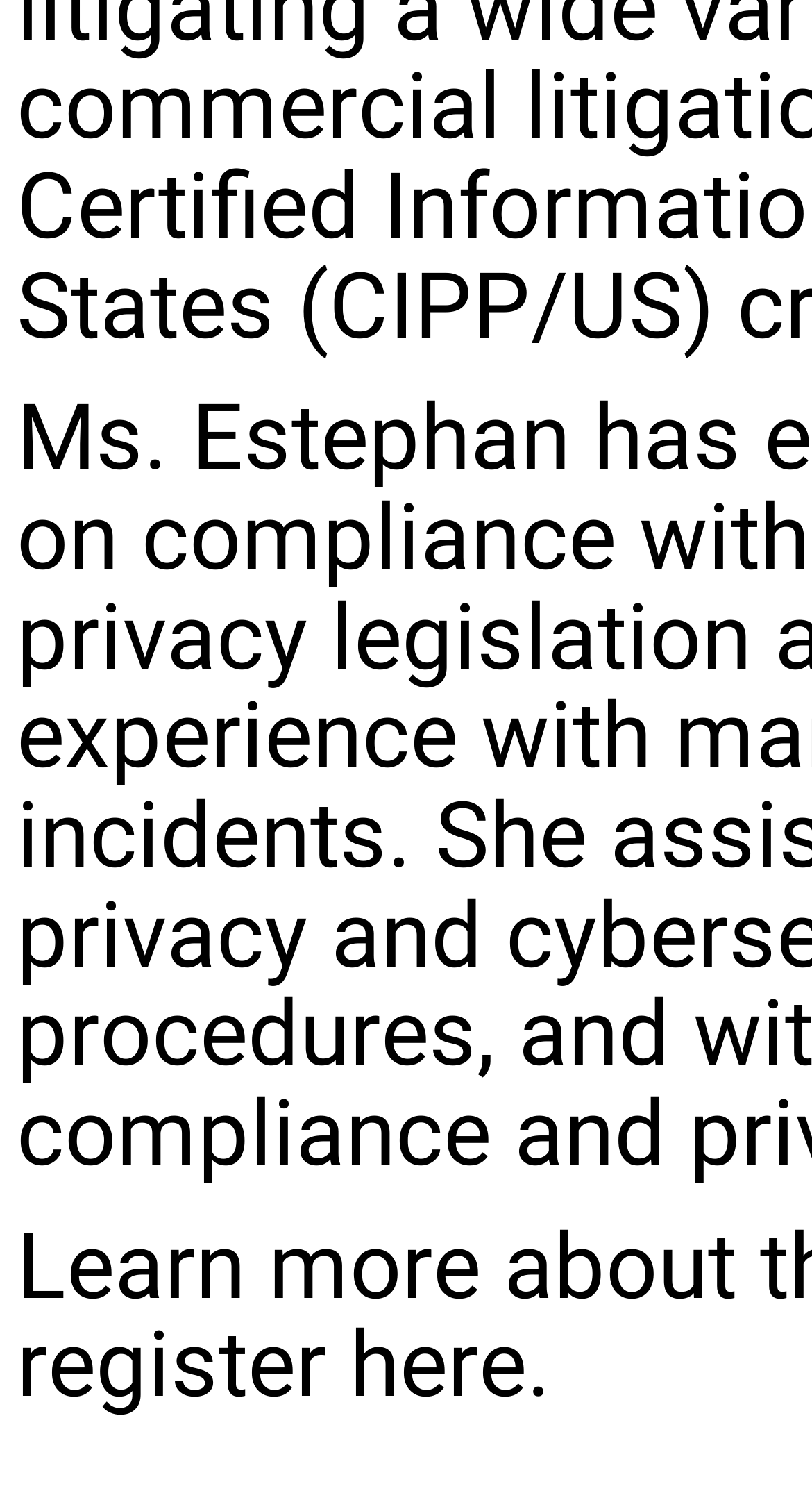Find the bounding box coordinates for the HTML element described as: "here". The coordinates should consist of four float values between 0 and 1, i.e., [left, top, right, bottom].

[0.431, 0.874, 0.649, 0.946]